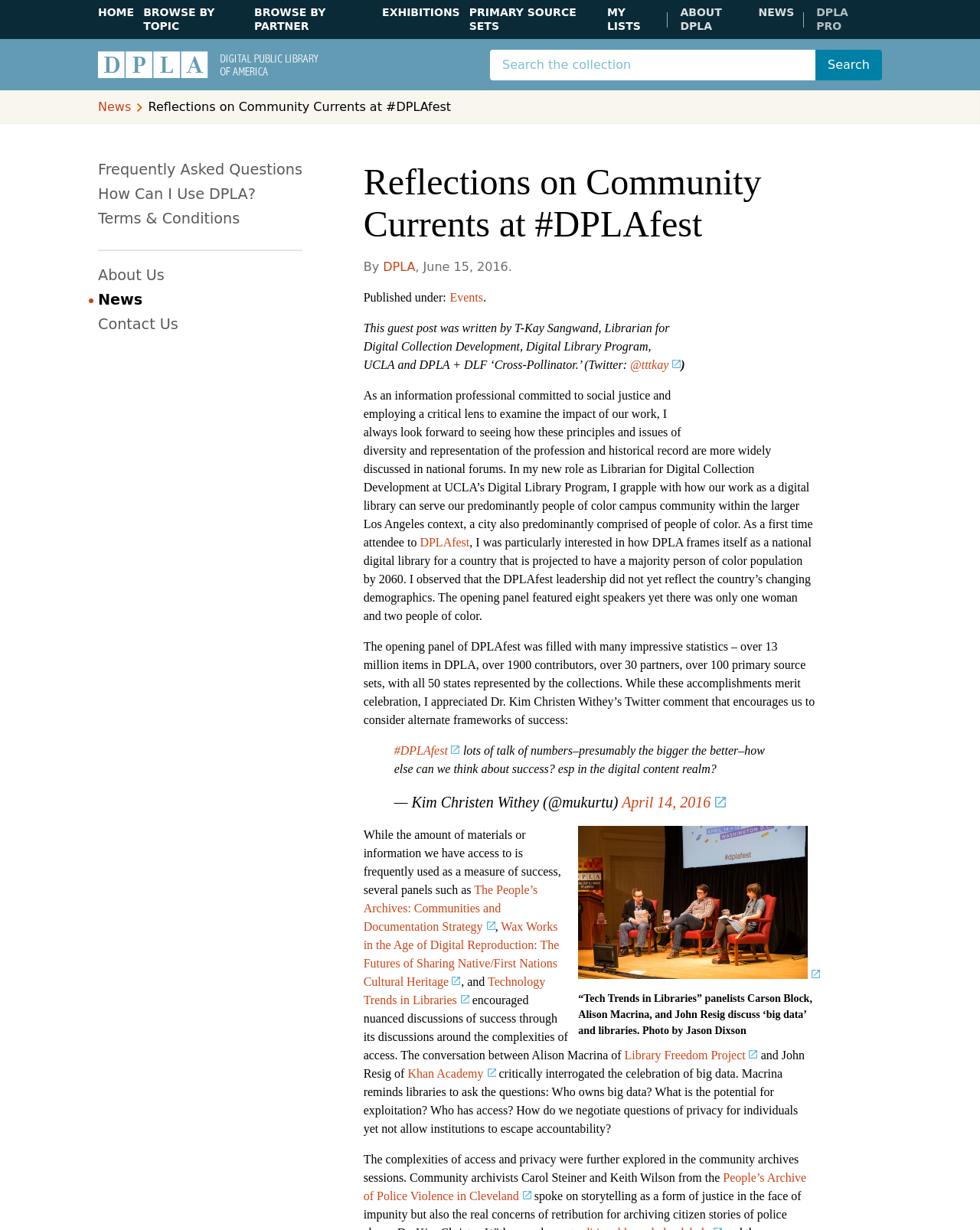What is the name of the author of this guest post?
Using the details shown in the screenshot, provide a comprehensive answer to the question.

The author's name is mentioned in the text 'This guest post was written by T-Kay Sangwand...' at the beginning of the article.